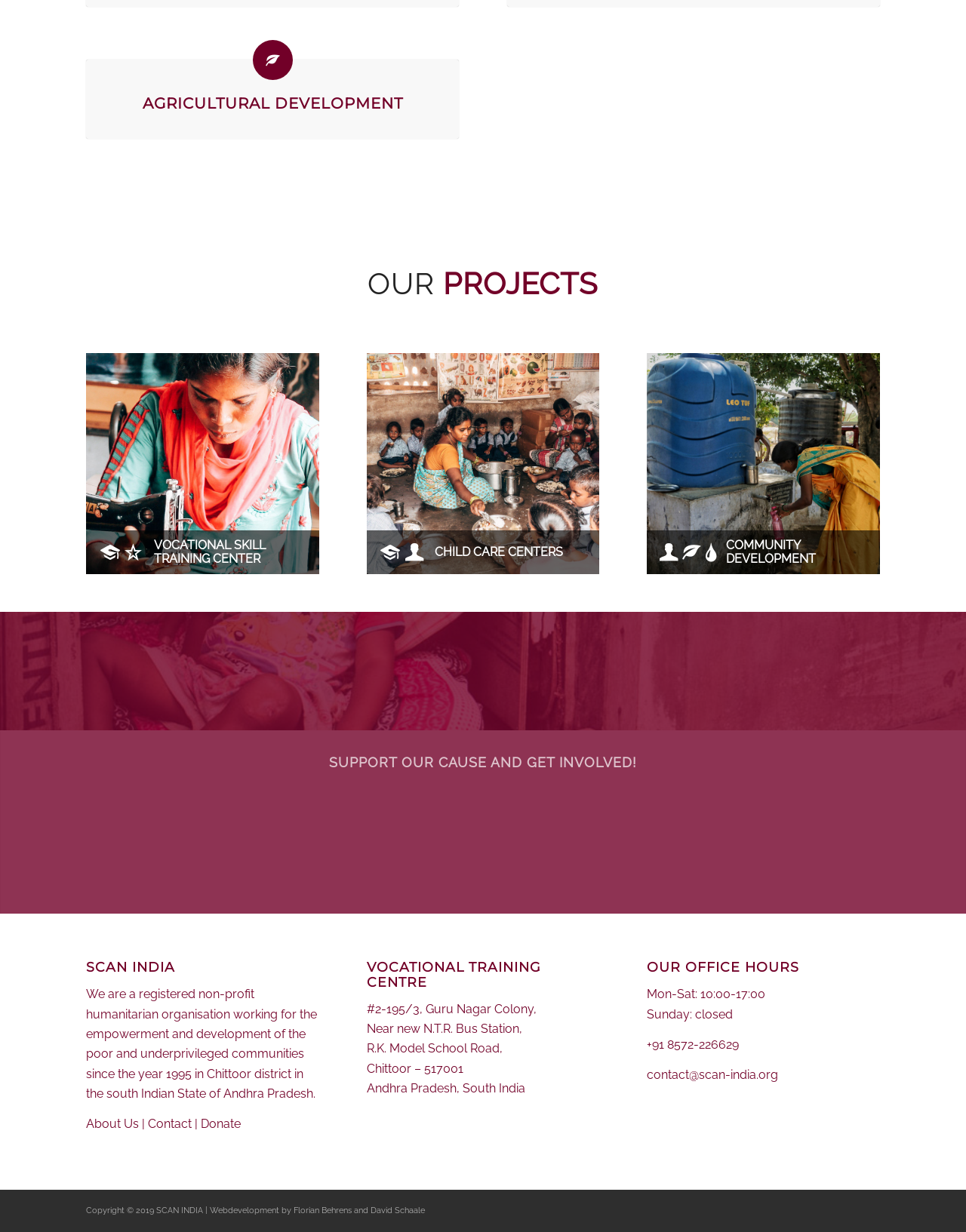Identify the bounding box coordinates of the section to be clicked to complete the task described by the following instruction: "Visit the about us page". The coordinates should be four float numbers between 0 and 1, formatted as [left, top, right, bottom].

[0.089, 0.906, 0.144, 0.918]